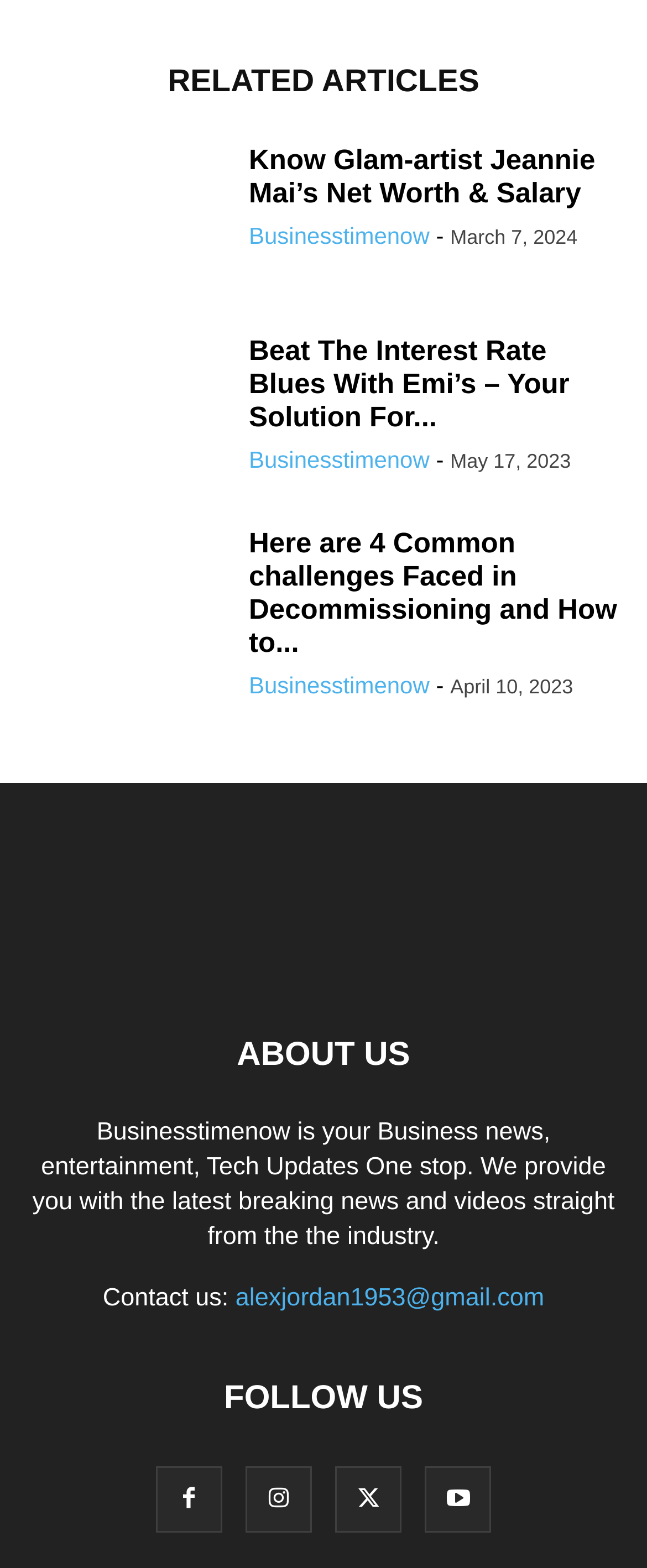For the given element description Last edited 11 years ago, determine the bounding box coordinates of the UI element. The coordinates should follow the format (top-left x, top-left y, bottom-right x, bottom-right y) and be within the range of 0 to 1.

None